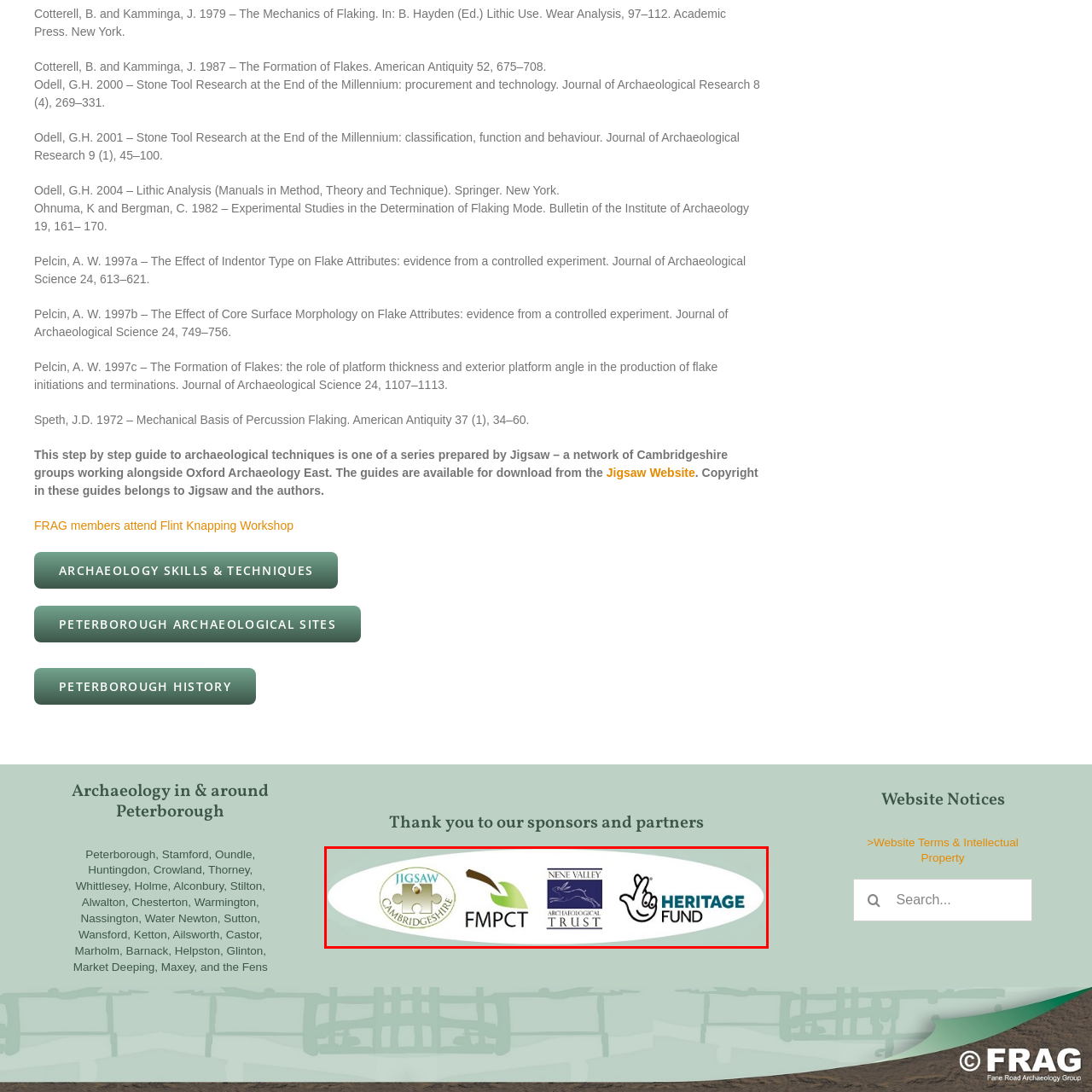Please examine the image within the red bounding box and provide an answer to the following question using a single word or phrase:
What is the Nene Valley Archaeological Trust dedicated to?

Preservation and promotion of archaeological sites